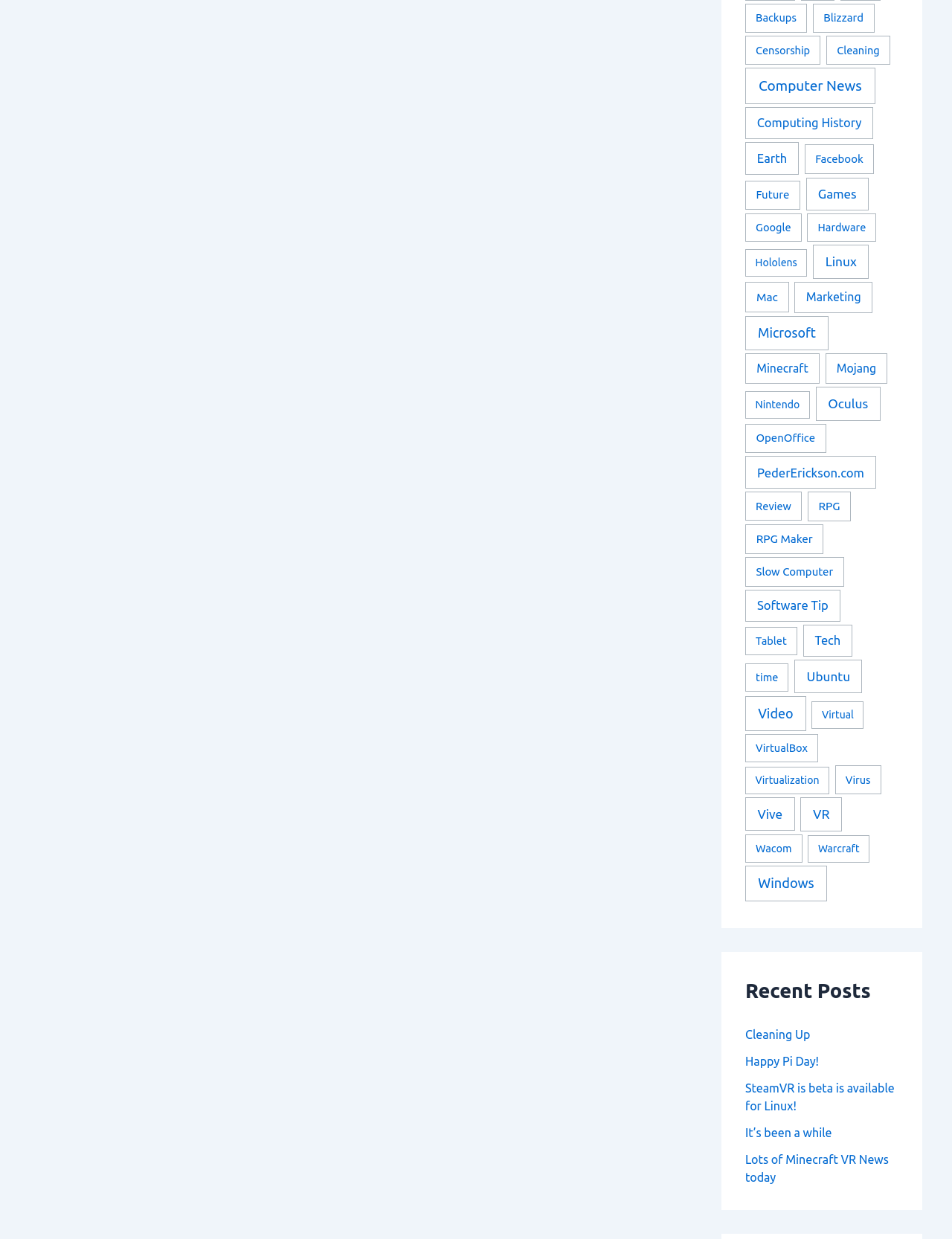Provide the bounding box coordinates for the area that should be clicked to complete the instruction: "Click on the 'Backups' link".

[0.783, 0.003, 0.848, 0.026]